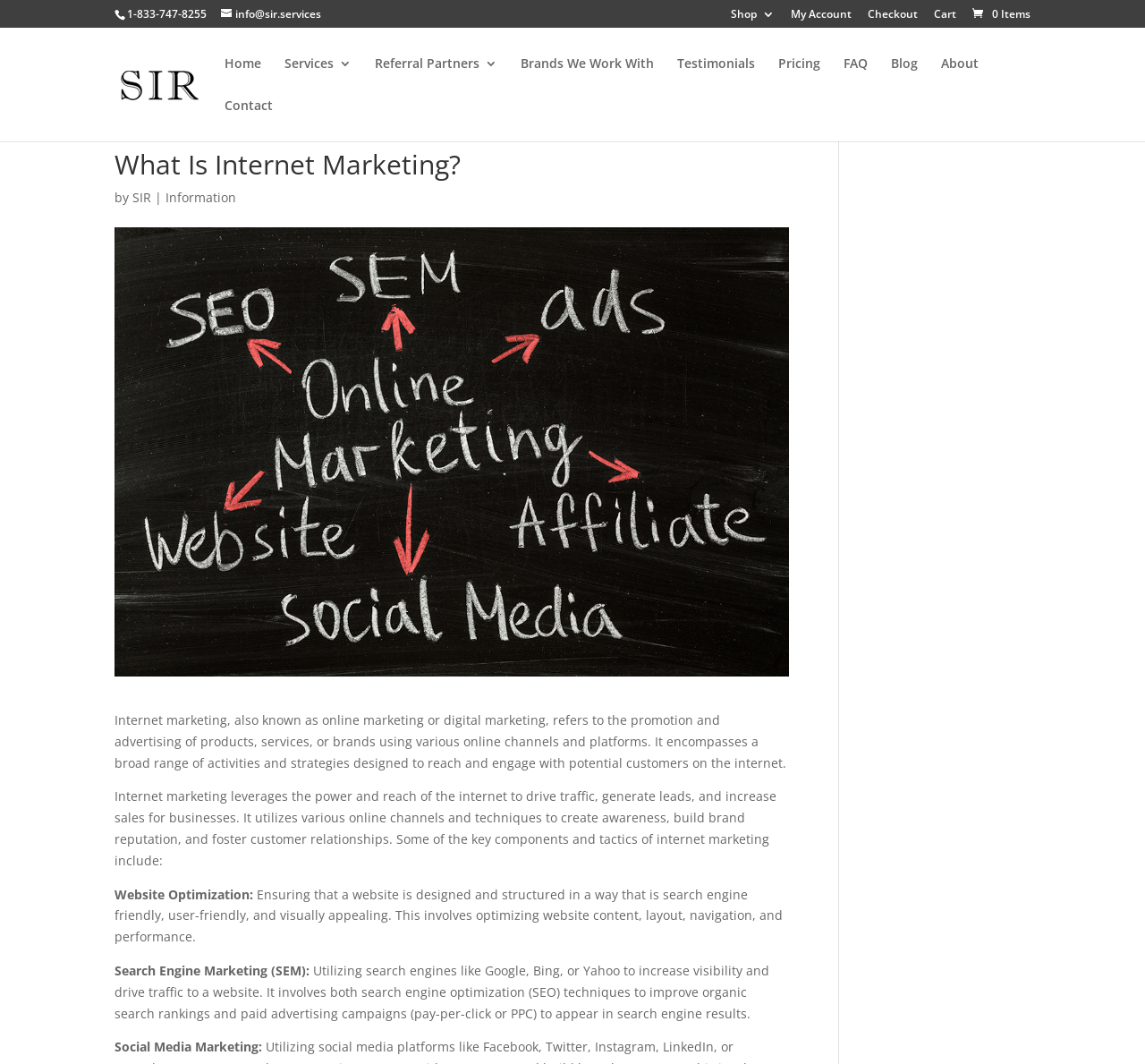Determine the bounding box coordinates of the section to be clicked to follow the instruction: "Send an email to info@sir.services". The coordinates should be given as four float numbers between 0 and 1, formatted as [left, top, right, bottom].

[0.193, 0.006, 0.28, 0.02]